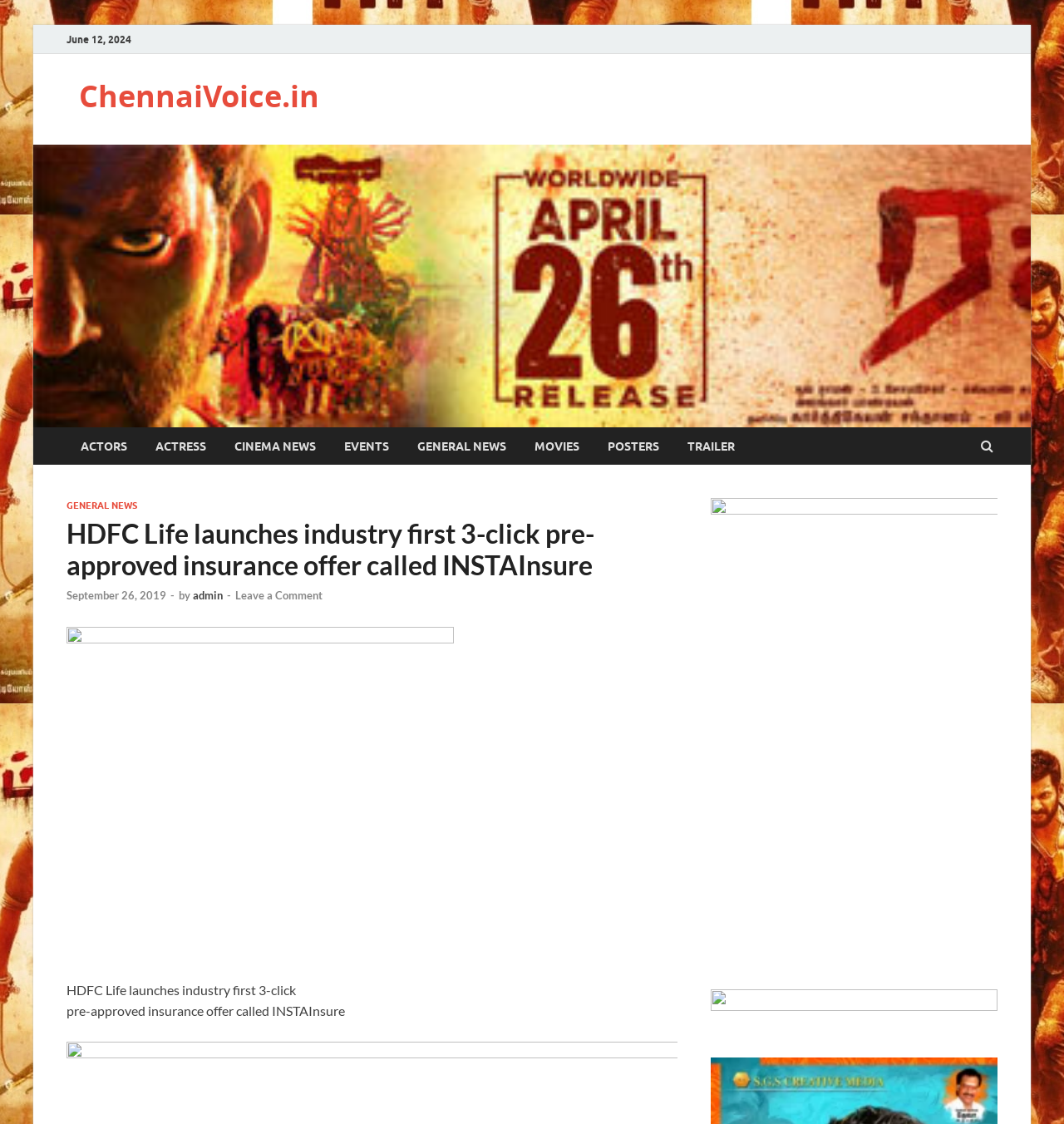Determine which piece of text is the heading of the webpage and provide it.

HDFC Life launches industry first 3-click pre-approved insurance offer called INSTAInsure